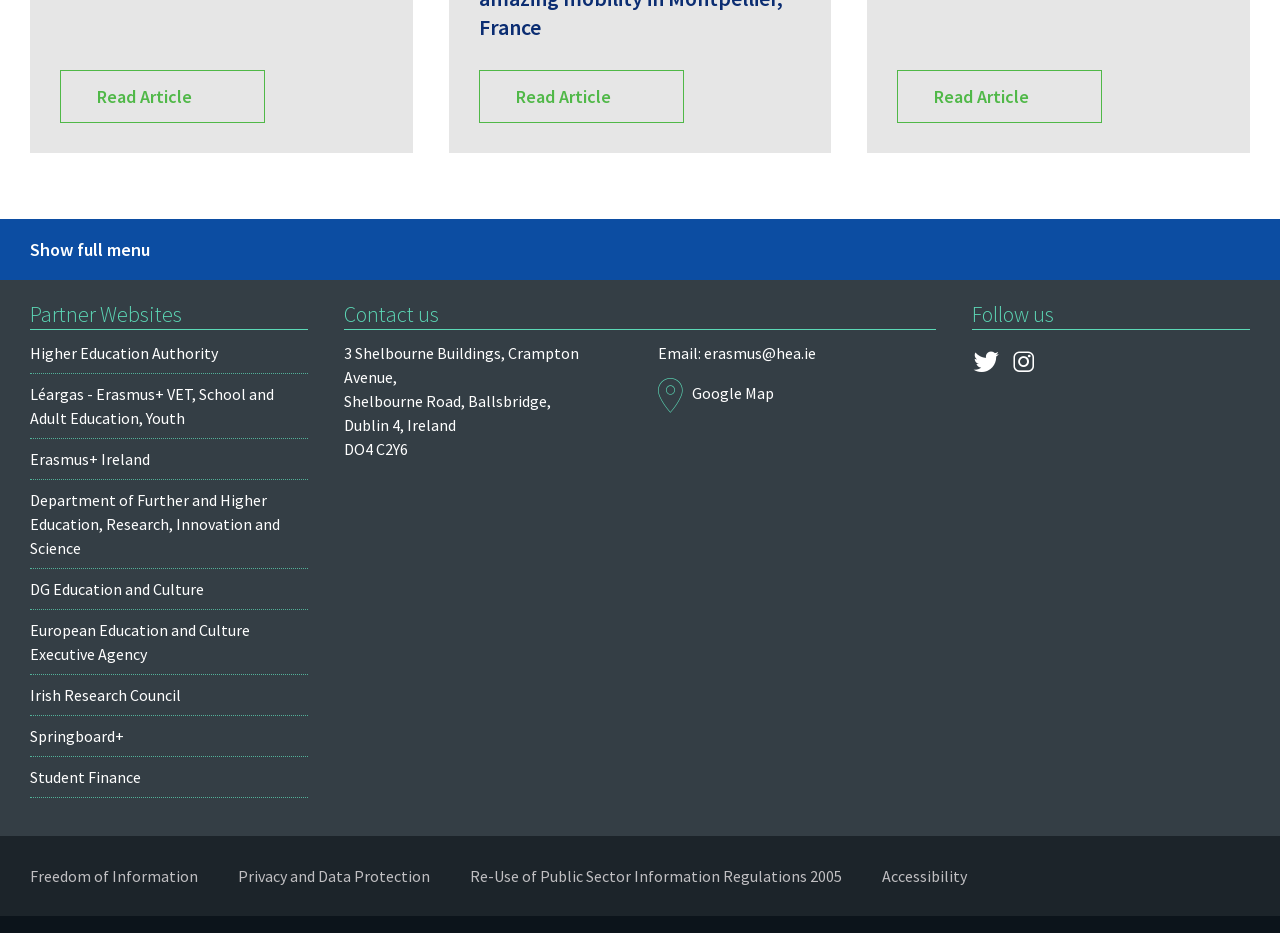Use the details in the image to answer the question thoroughly: 
How many social media links are there?

I identified the social media links on the webpage, which are Twitter and Instagram, and counted them to find that there are two social media links.